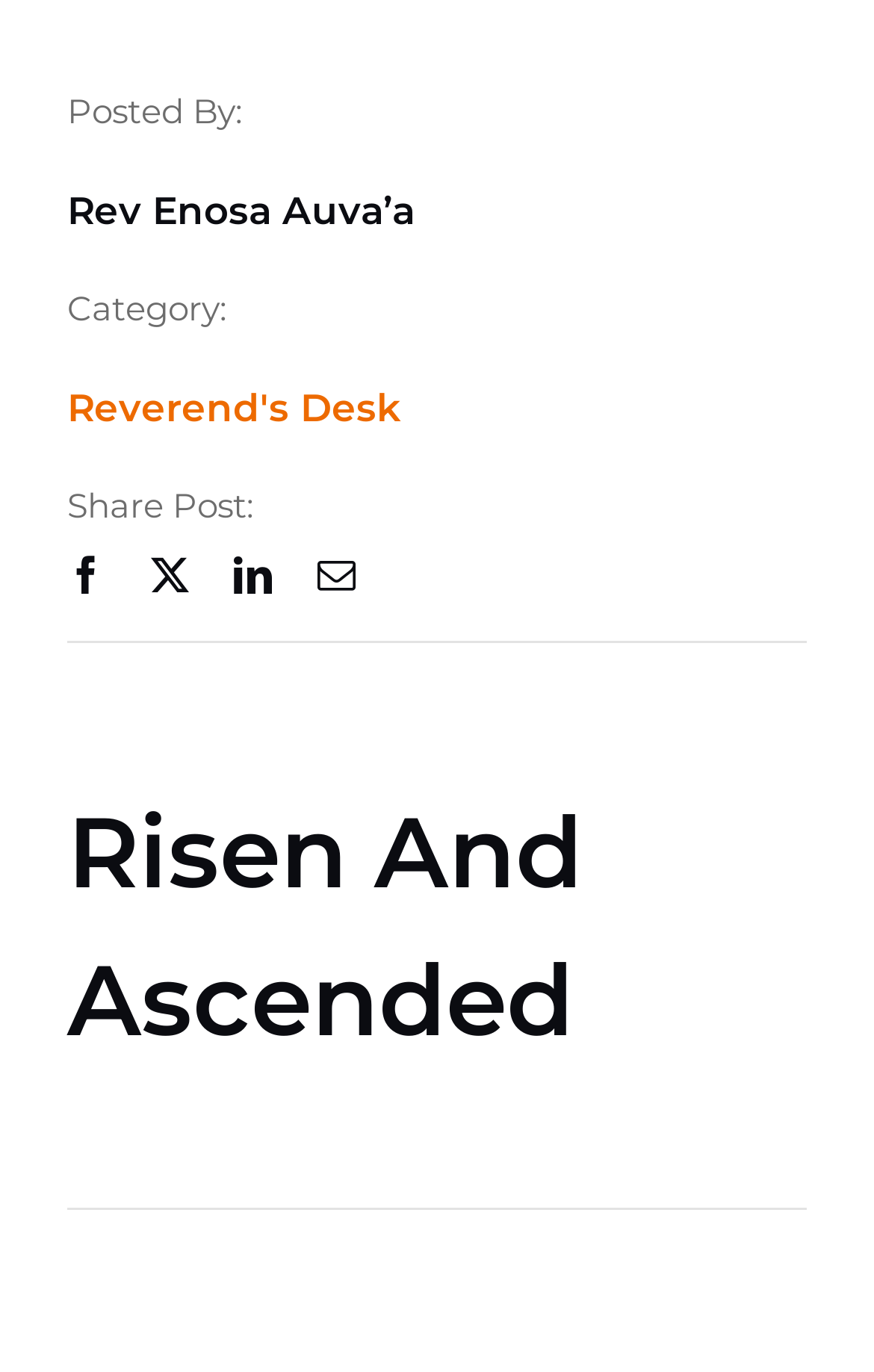Given the description "Go to Top", determine the bounding box of the corresponding UI element.

[0.695, 0.421, 0.808, 0.493]